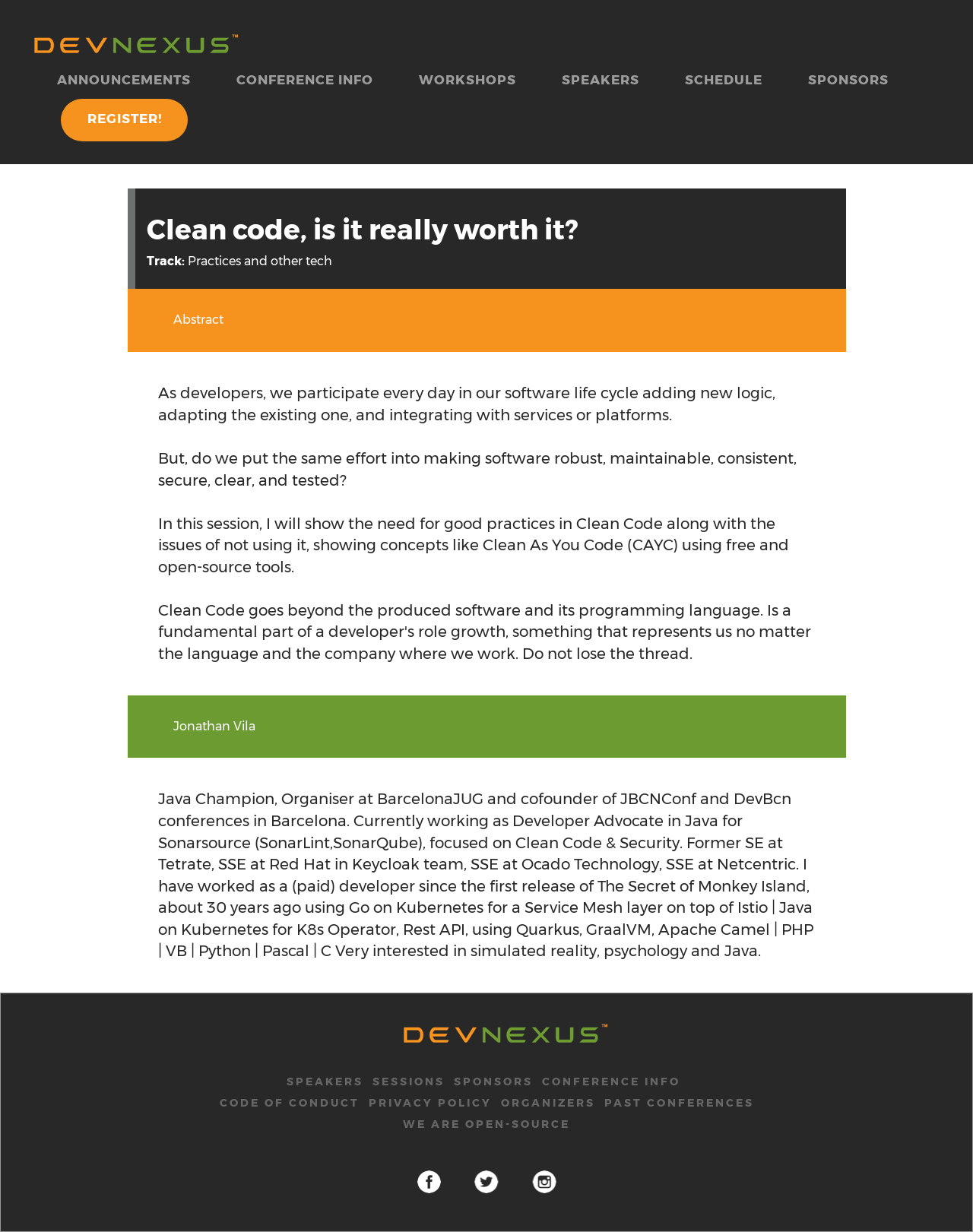Identify the bounding box coordinates of the clickable region necessary to fulfill the following instruction: "Register for the conference". The bounding box coordinates should be four float numbers between 0 and 1, i.e., [left, top, right, bottom].

[0.062, 0.08, 0.193, 0.115]